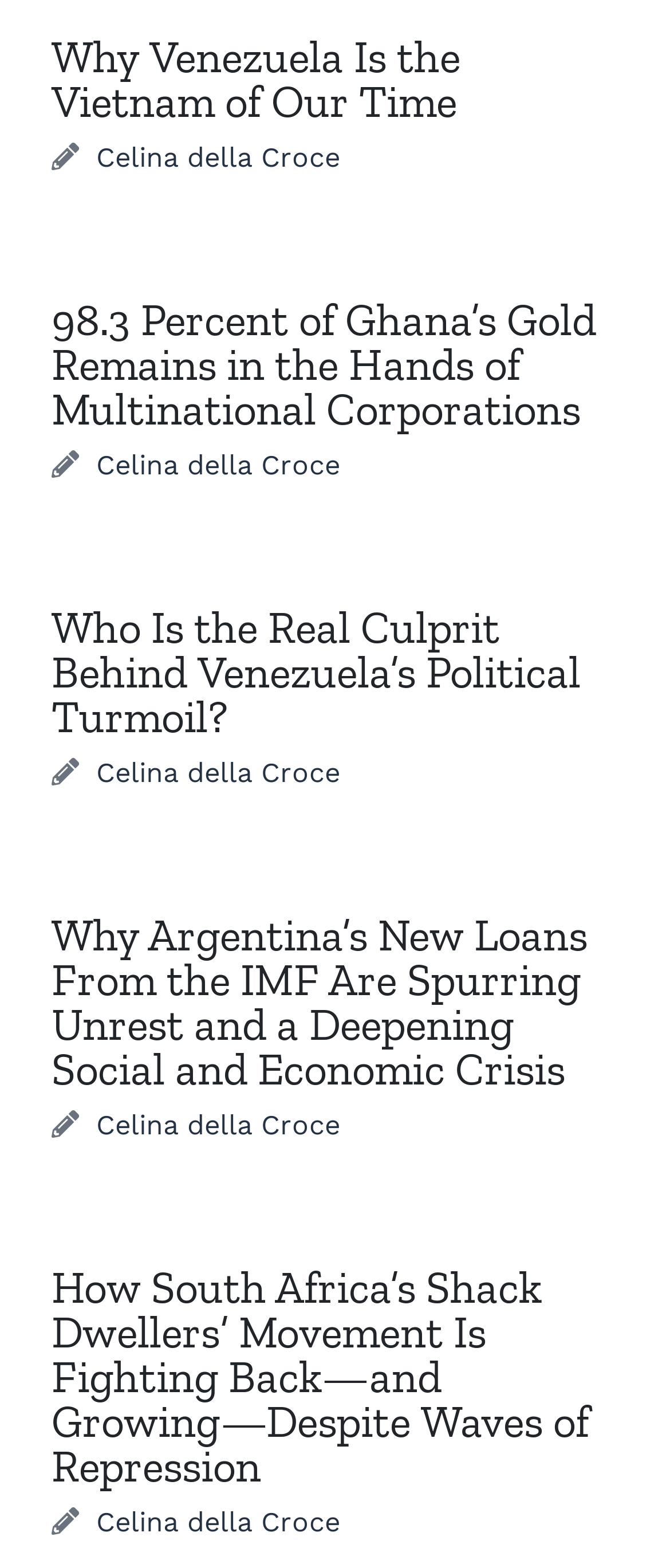What is the topic of the first article?
Look at the image and respond with a one-word or short-phrase answer.

Venezuela